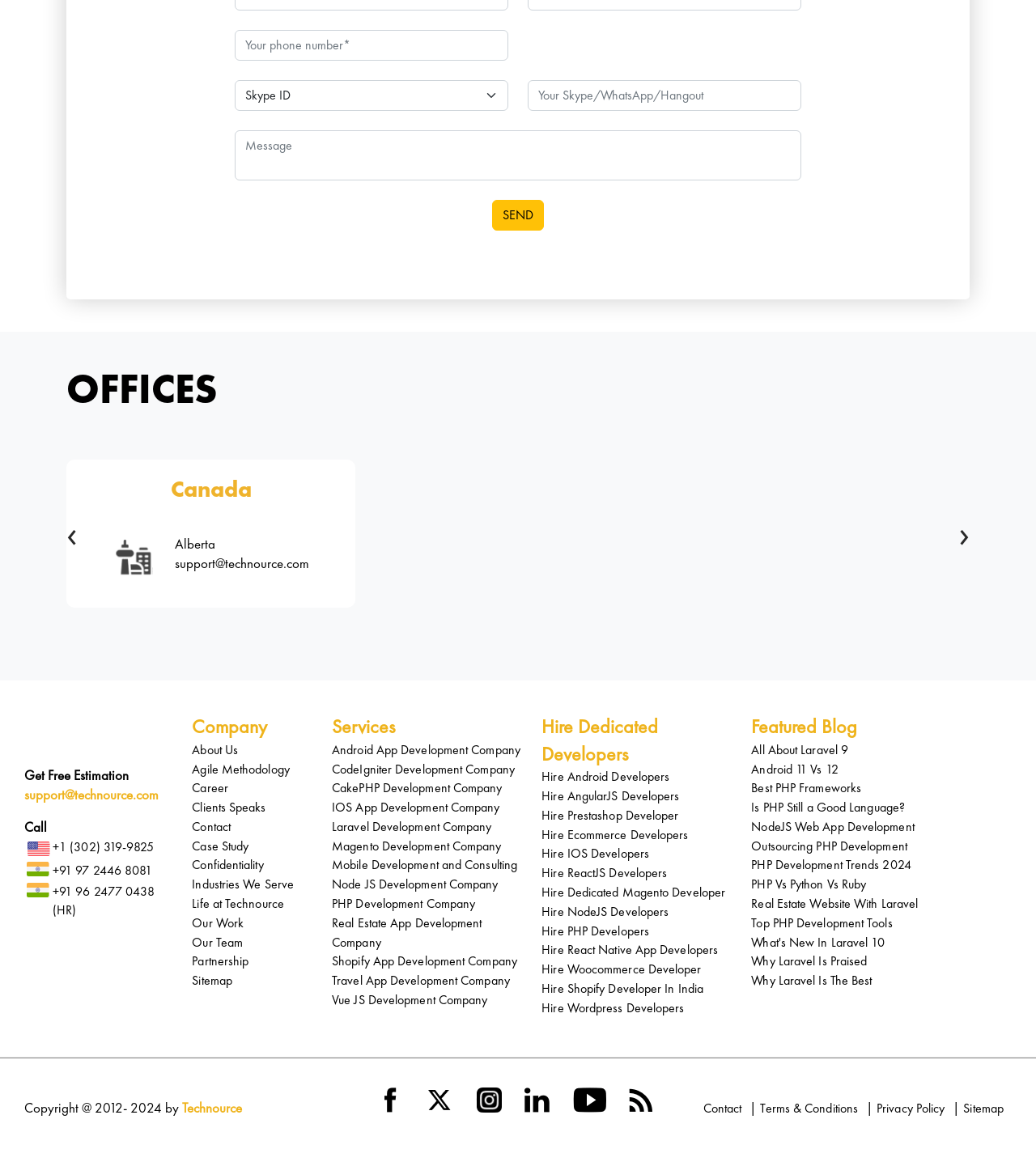Provide a brief response to the question using a single word or phrase: 
What is the company's email address?

support@technource.com